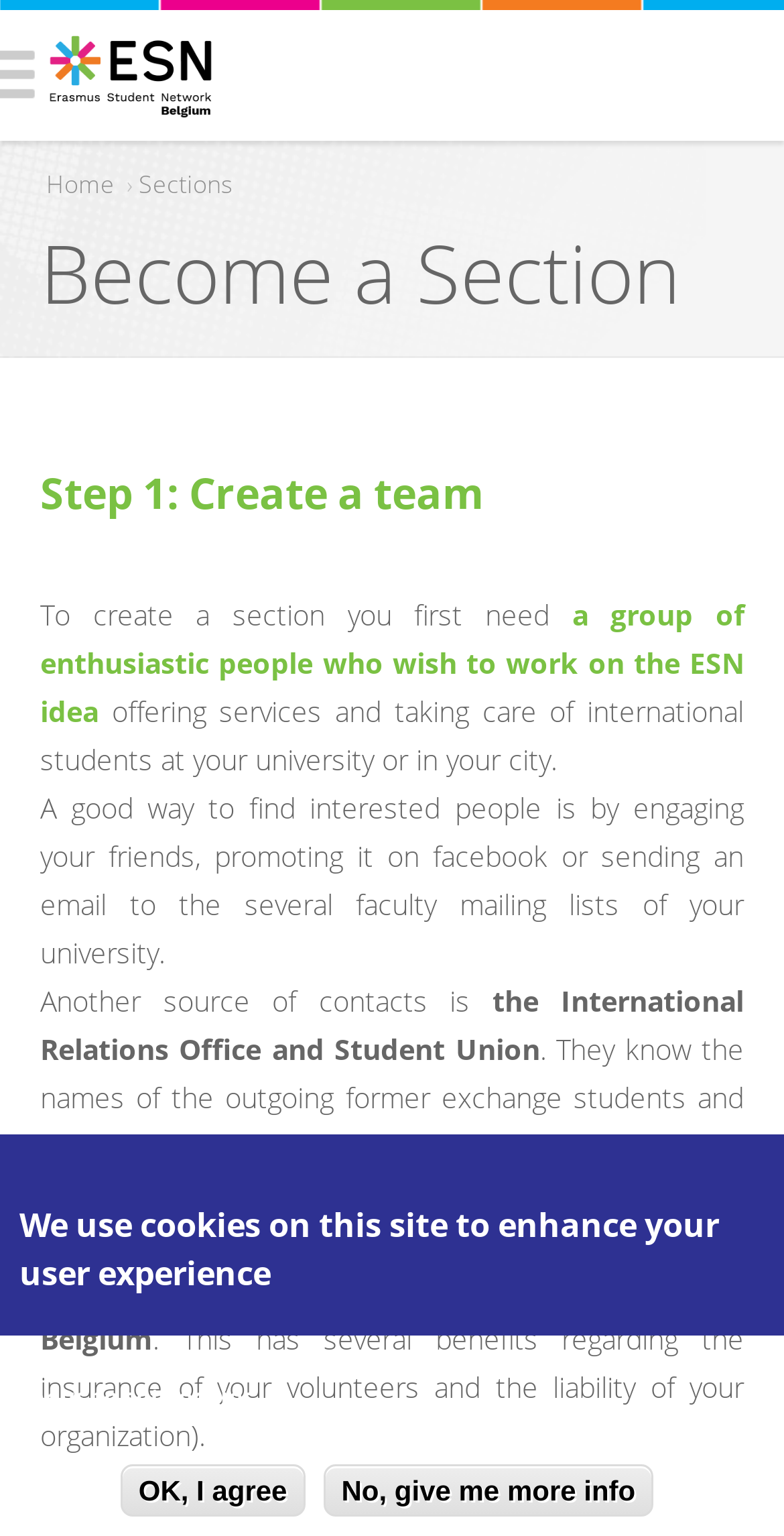What is the first step to create a section?
We need a detailed and meticulous answer to the question.

According to the webpage, the first step to create a section is to create a team, which is mentioned in the heading 'Step 1: Create a team' and further explained in the subsequent text.